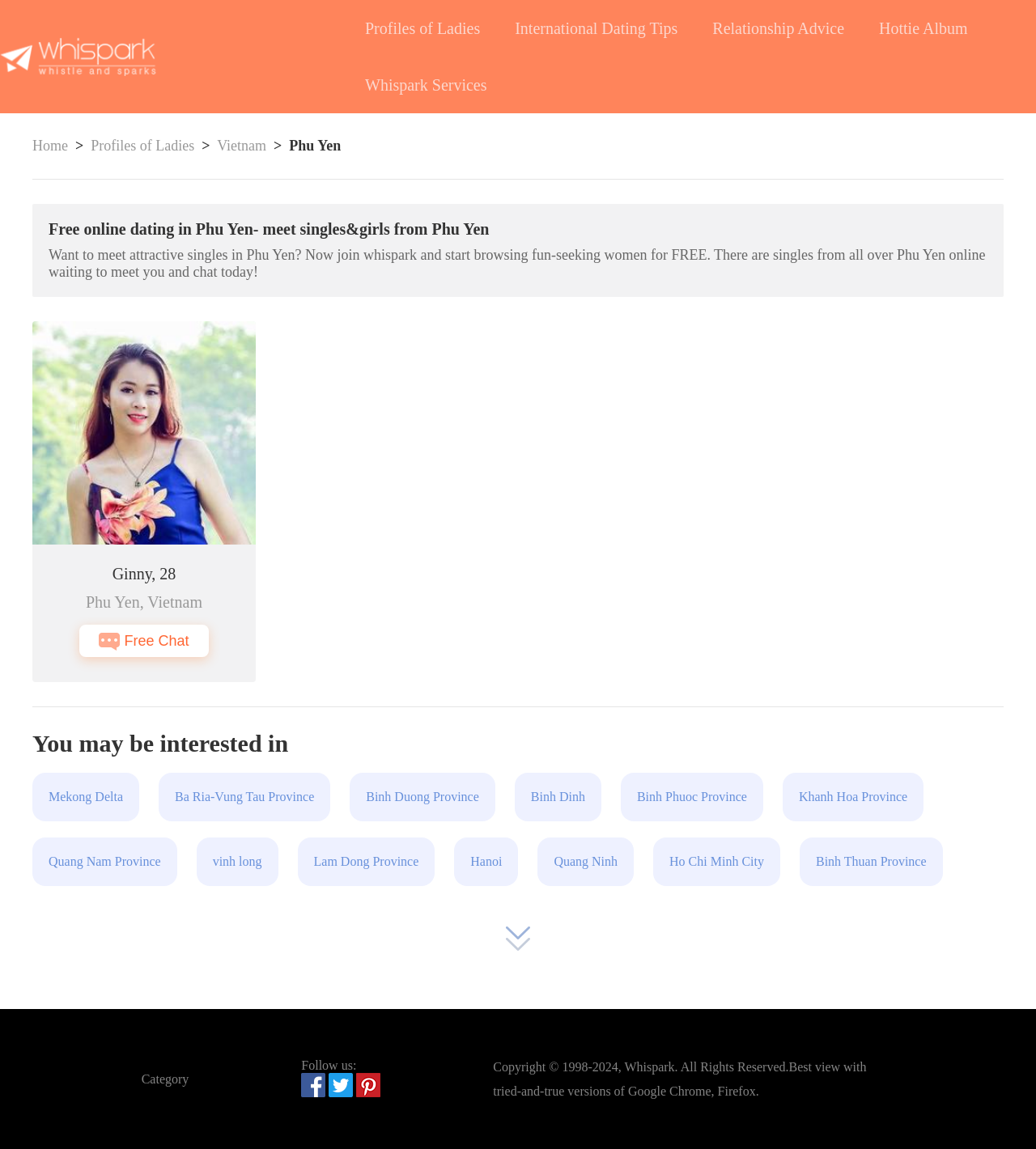Determine the bounding box coordinates for the area that should be clicked to carry out the following instruction: "Start a free chat with Ginny".

[0.077, 0.549, 0.202, 0.565]